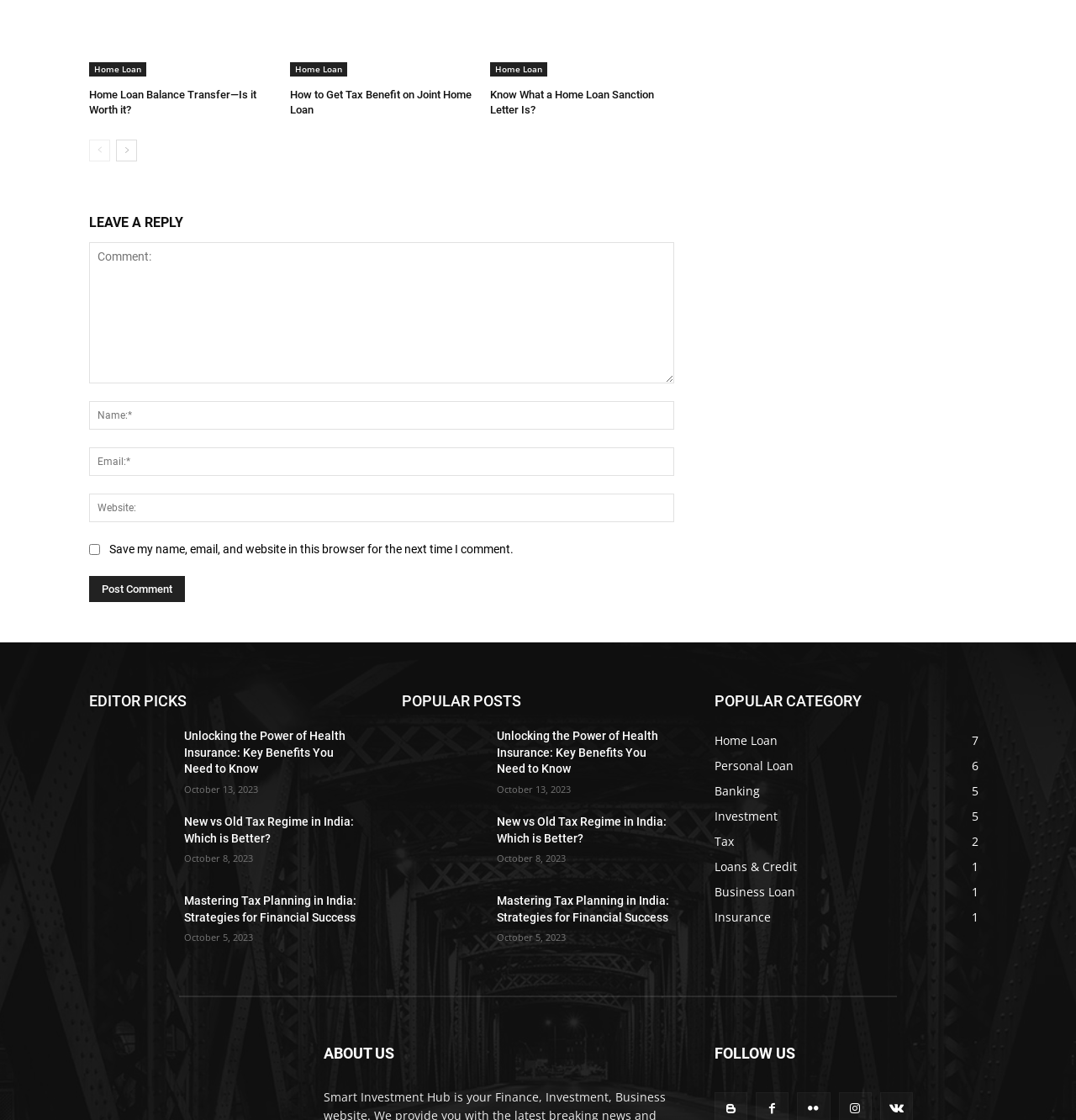Find the bounding box coordinates for the area that should be clicked to accomplish the instruction: "Send Feedback".

None